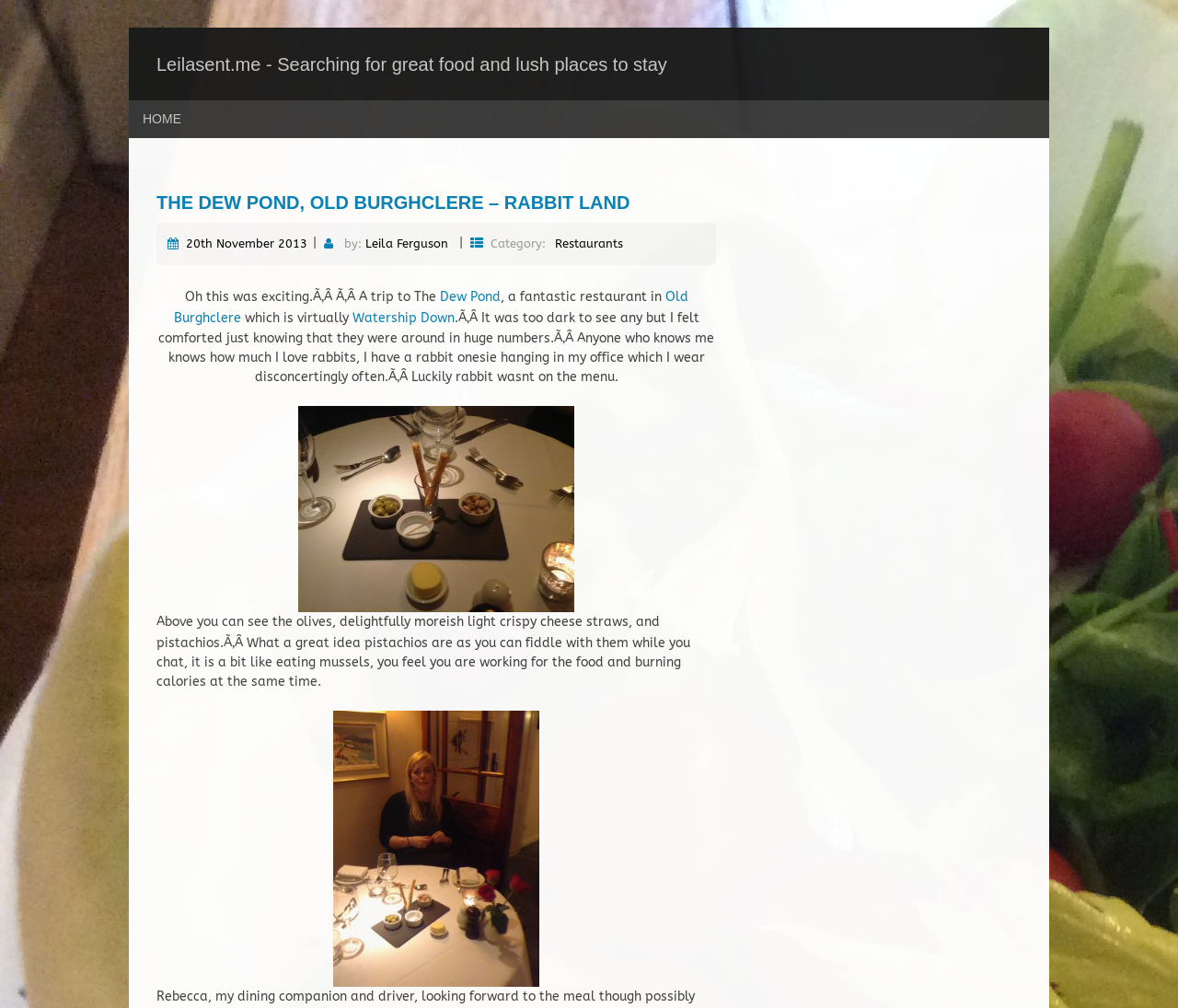Identify the bounding box coordinates for the UI element described by the following text: "20th November 2013". Provide the coordinates as four float numbers between 0 and 1, in the format [left, top, right, bottom].

[0.158, 0.235, 0.261, 0.248]